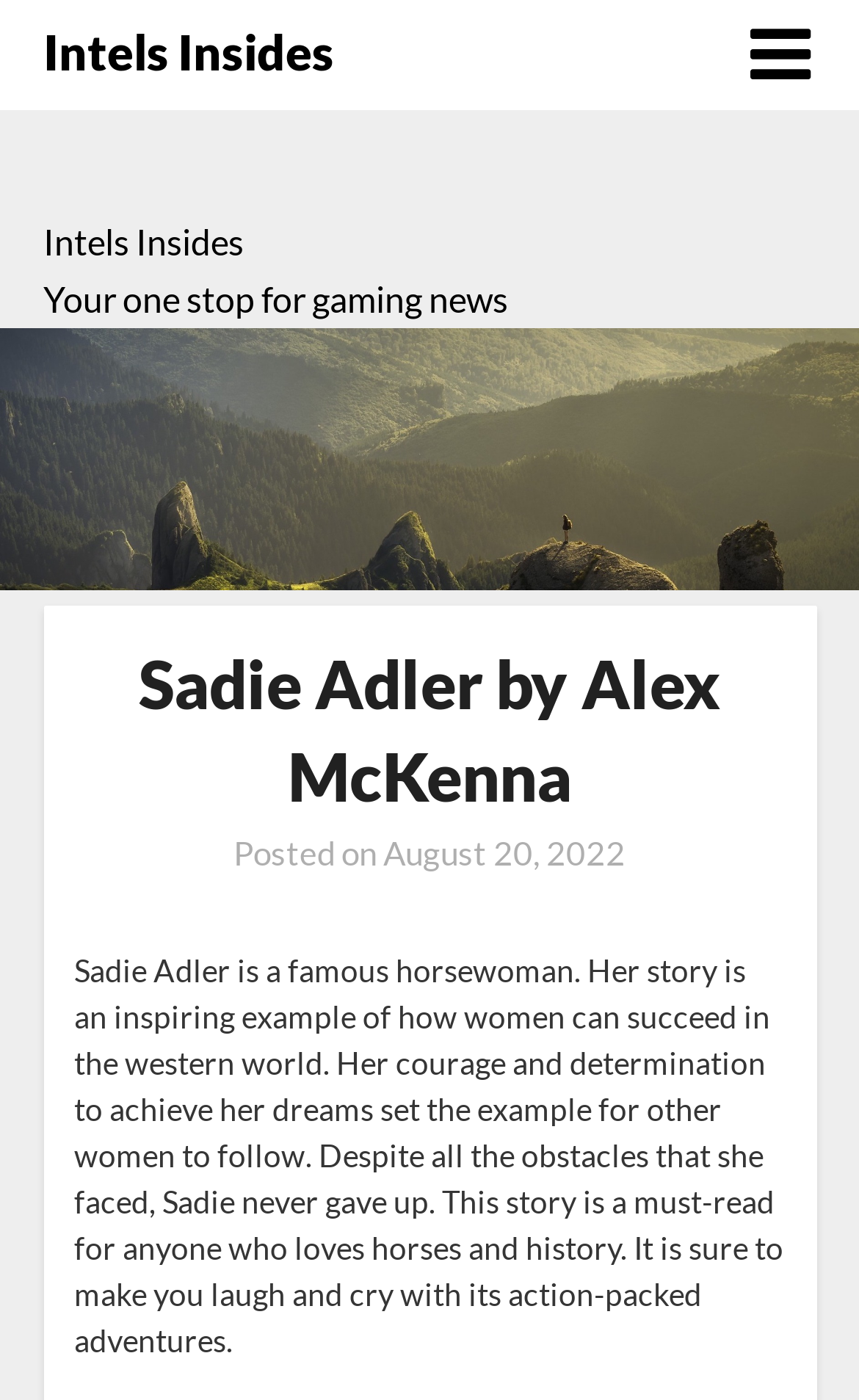Give an extensive and precise description of the webpage.

The webpage is about Sadie Adler, a famous horsewoman, and her inspiring story. At the top right corner, there is a link with a icon, and next to it, a link with the text "Intels Insides". Below these links, there is a static text that reads "Your one stop for gaming news". 

A large image spans the entire width of the page, with a header section on top of it. The header section contains a heading that reads "Sadie Adler by Alex McKenna", followed by a static text "Posted on" and a link with the date "August 20, 2022". 

Below the header section, there is a long paragraph of text that summarizes Sadie Adler's story, describing her courage and determination to achieve her dreams, and how her story is an inspiration to other women. This text takes up most of the page's content area.